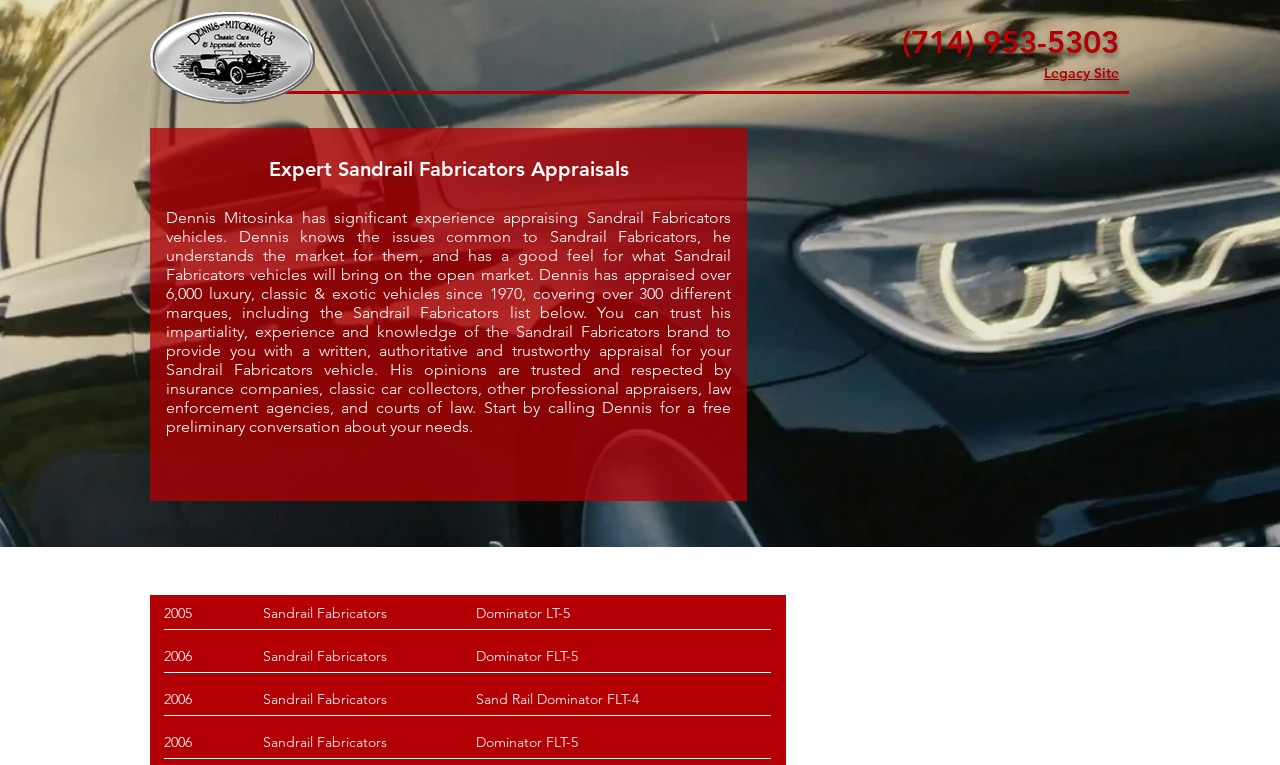Identify the bounding box coordinates for the UI element described as: "(714) 953-5303".

[0.705, 0.031, 0.874, 0.08]